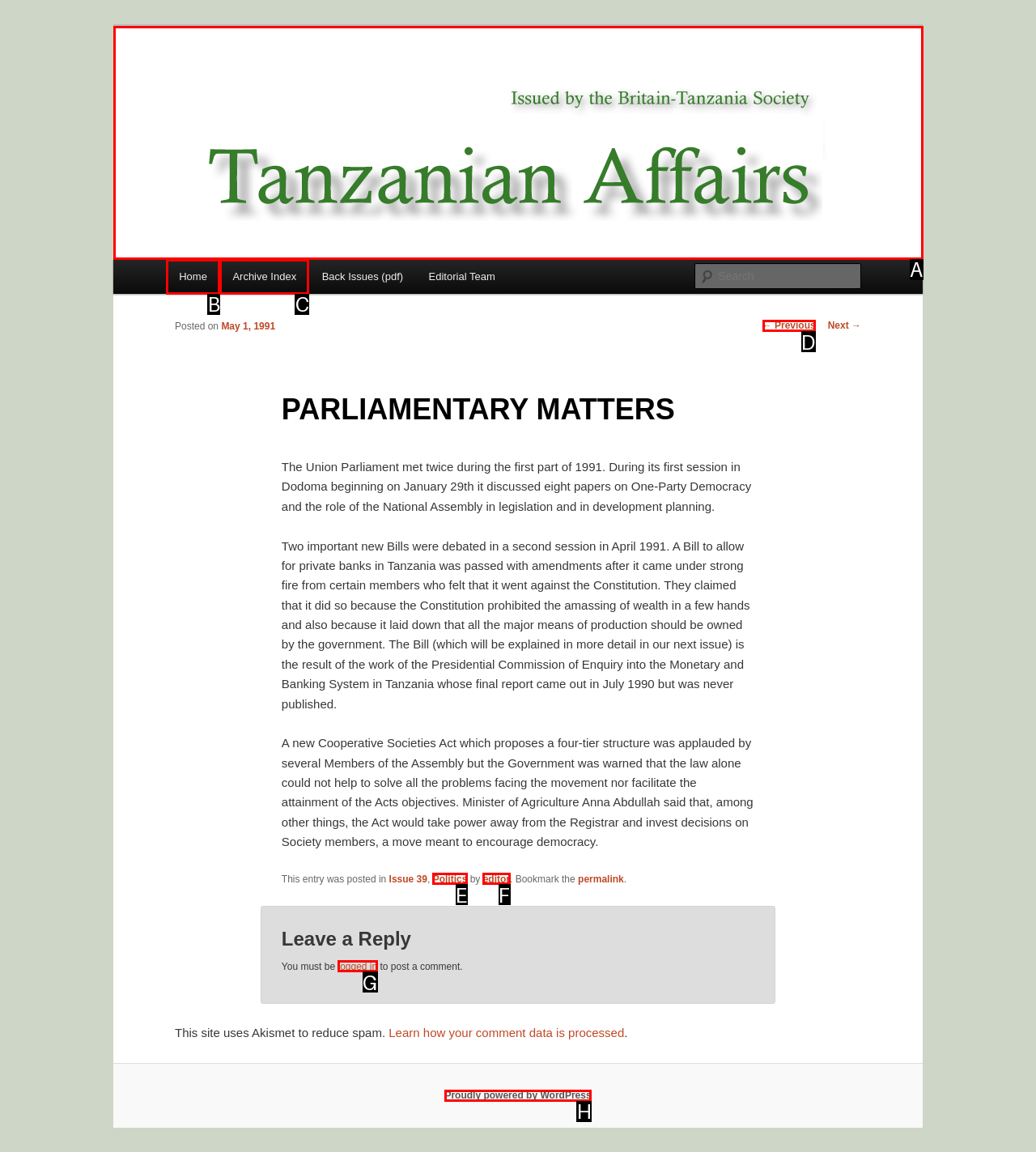Tell me which element should be clicked to achieve the following objective: Read the previous post
Reply with the letter of the correct option from the displayed choices.

D